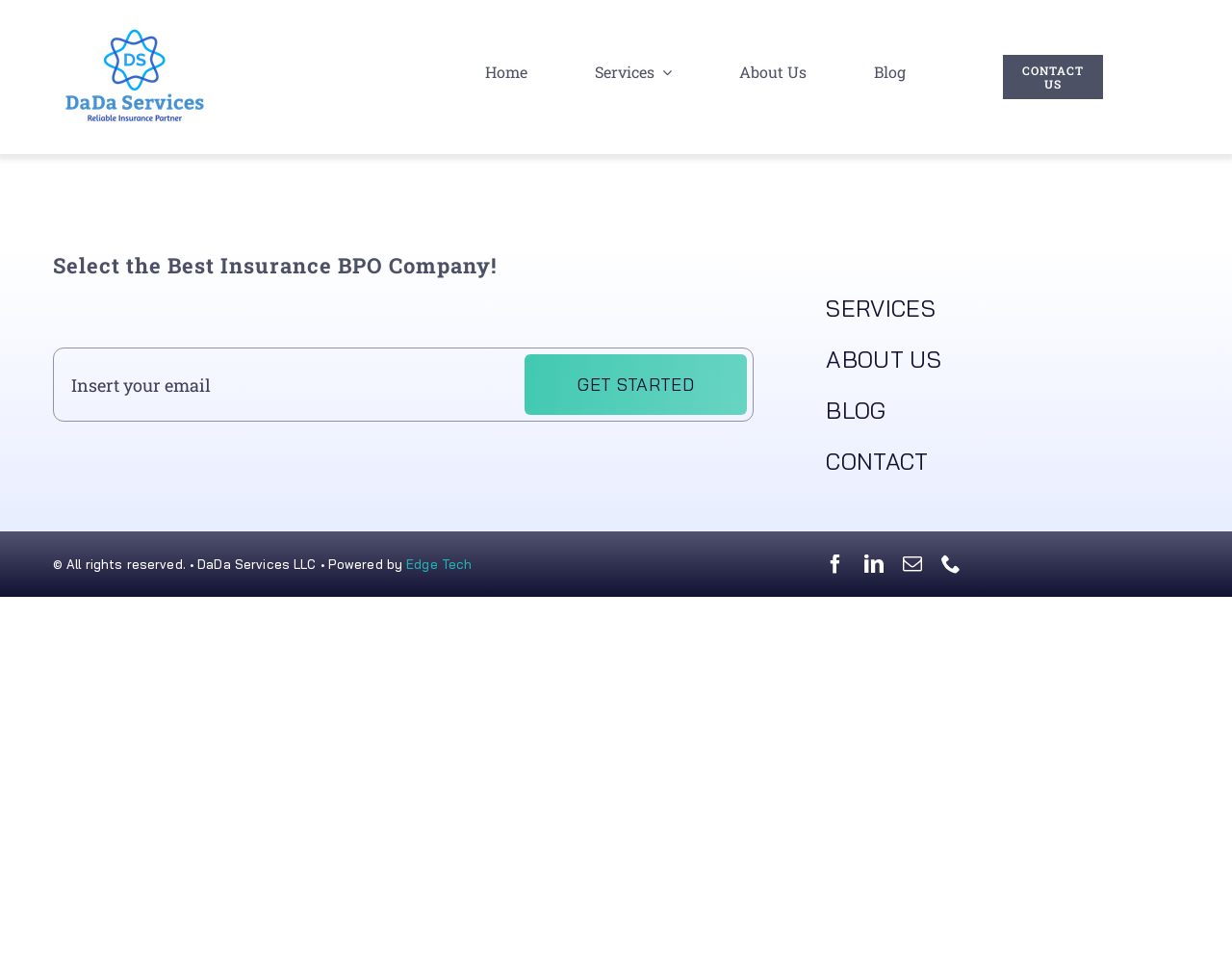Please analyze the image and provide a thorough answer to the question:
What is the company name?

The company name can be found in the top-left corner of the webpage, where the logo is located, and it is also mentioned in the footer section as 'DaDa Services LLC'.